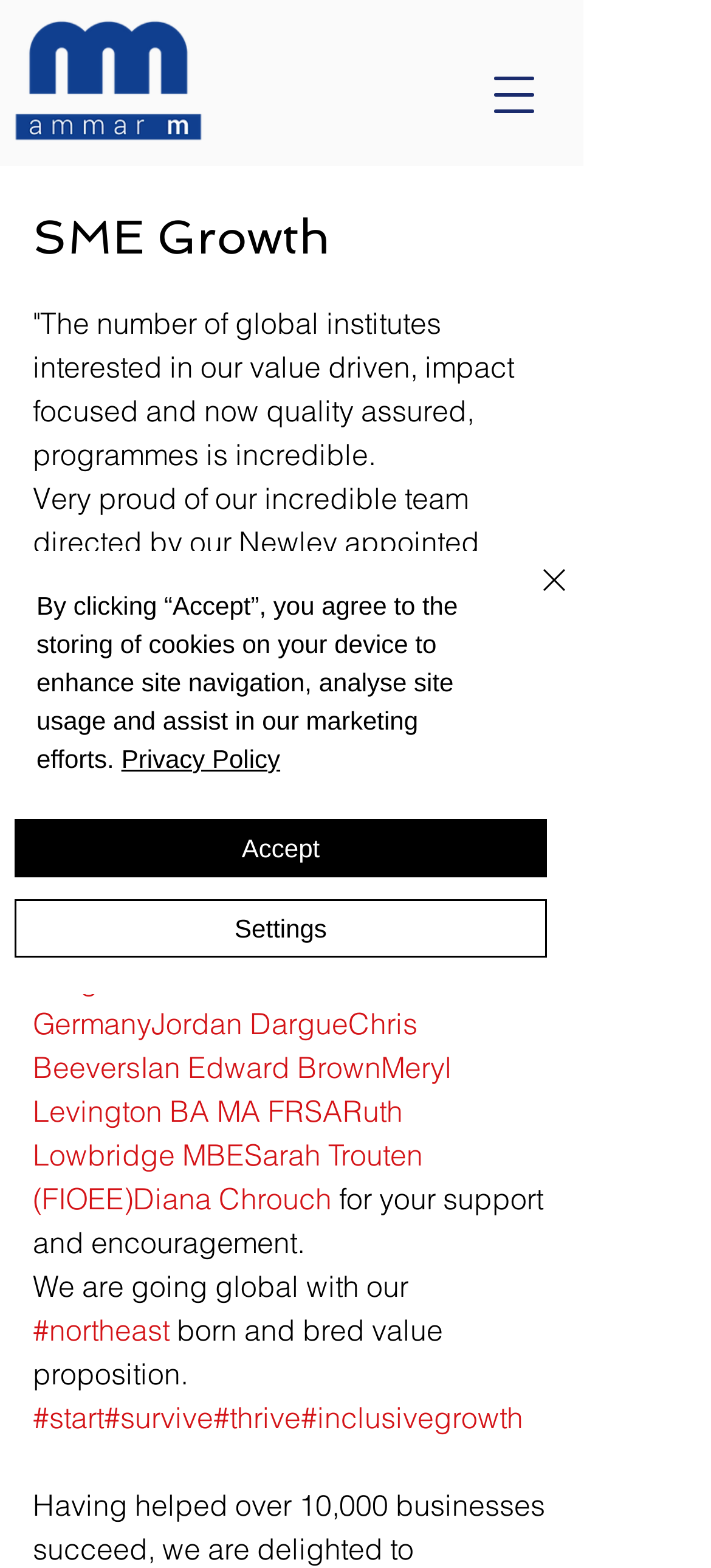Explain the features and main sections of the webpage comprehensively.

The webpage appears to be a profile or about page for an organization called "SME Growth". At the top left corner, there is a profile picture of Ammar M. Below the profile picture, there is a navigation menu button on the right side. On the same line, there is a Twitter Follow button with an iframe embedded.

The main content of the page is divided into sections. The first section has a heading "SME Growth" and a brief description of the organization's value-driven and impact-focused programs. Below this, there is a paragraph of text praising the team led by the newly appointed strategic chair of program development, John Wilson.

The next section lists several team members, including Dr. Philip Veal, Ben Haynes, Mike Miller, and others, with links to their profiles. This section takes up most of the page.

At the bottom right corner, there is a chat button with an image. Above this, there is an alert box with a message about cookies and privacy policy. The alert box has links to the privacy policy and buttons to accept or settings. There is also a close button with an image.

Overall, the page has a simple and clean layout, with a focus on showcasing the team members and their achievements.